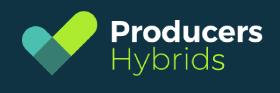What is represented by the overlapping heart shape?
Relying on the image, give a concise answer in one word or a brief phrase.

Growth and vitality